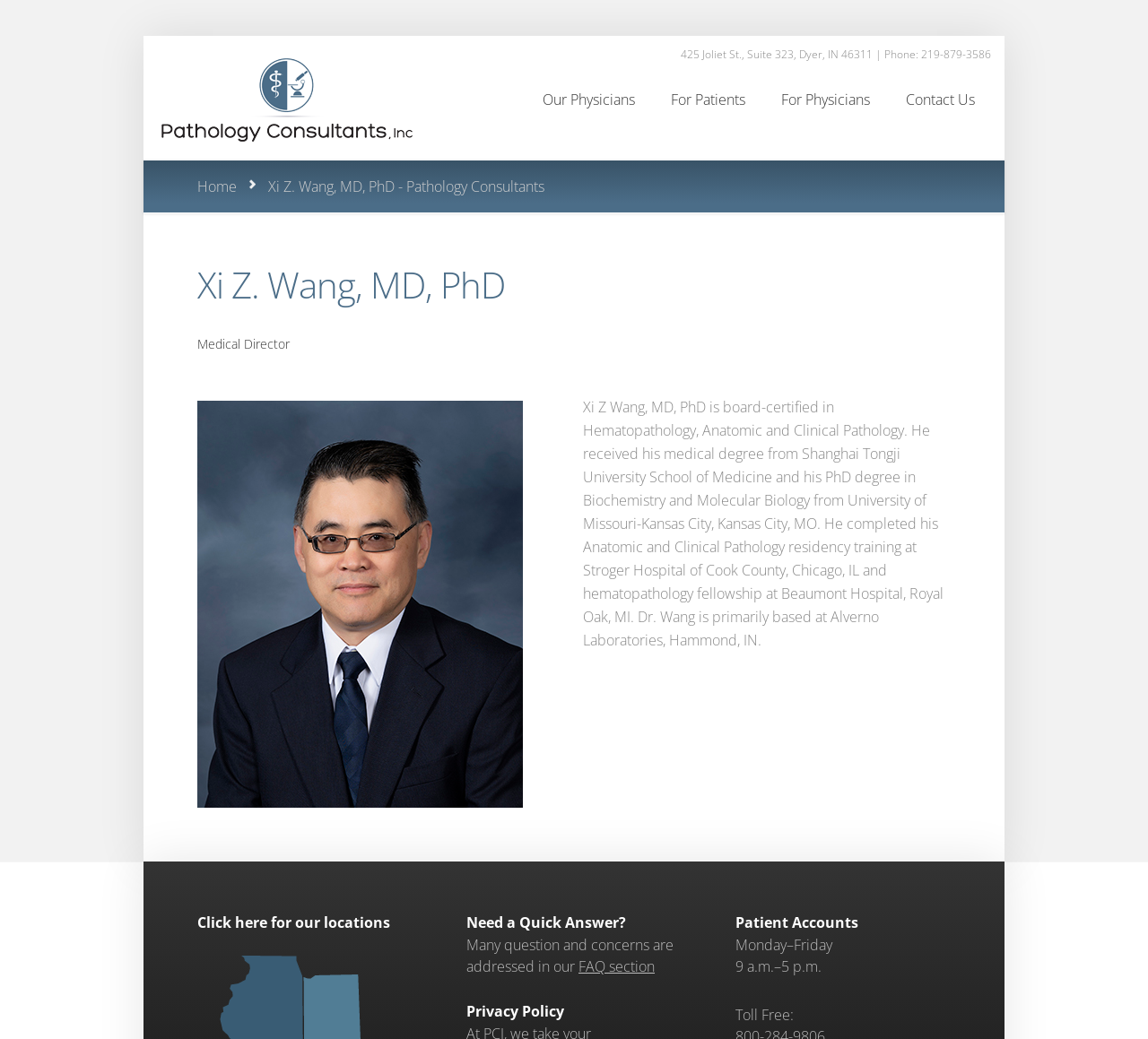What is the purpose of the FAQ section?
Respond with a short answer, either a single word or a phrase, based on the image.

To answer many questions and concerns